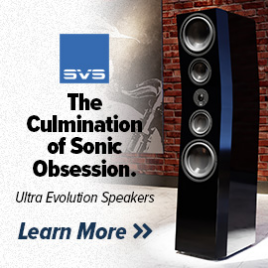What is the invitation at the bottom of the image?
Look at the image and answer with only one word or phrase.

Learn More >>